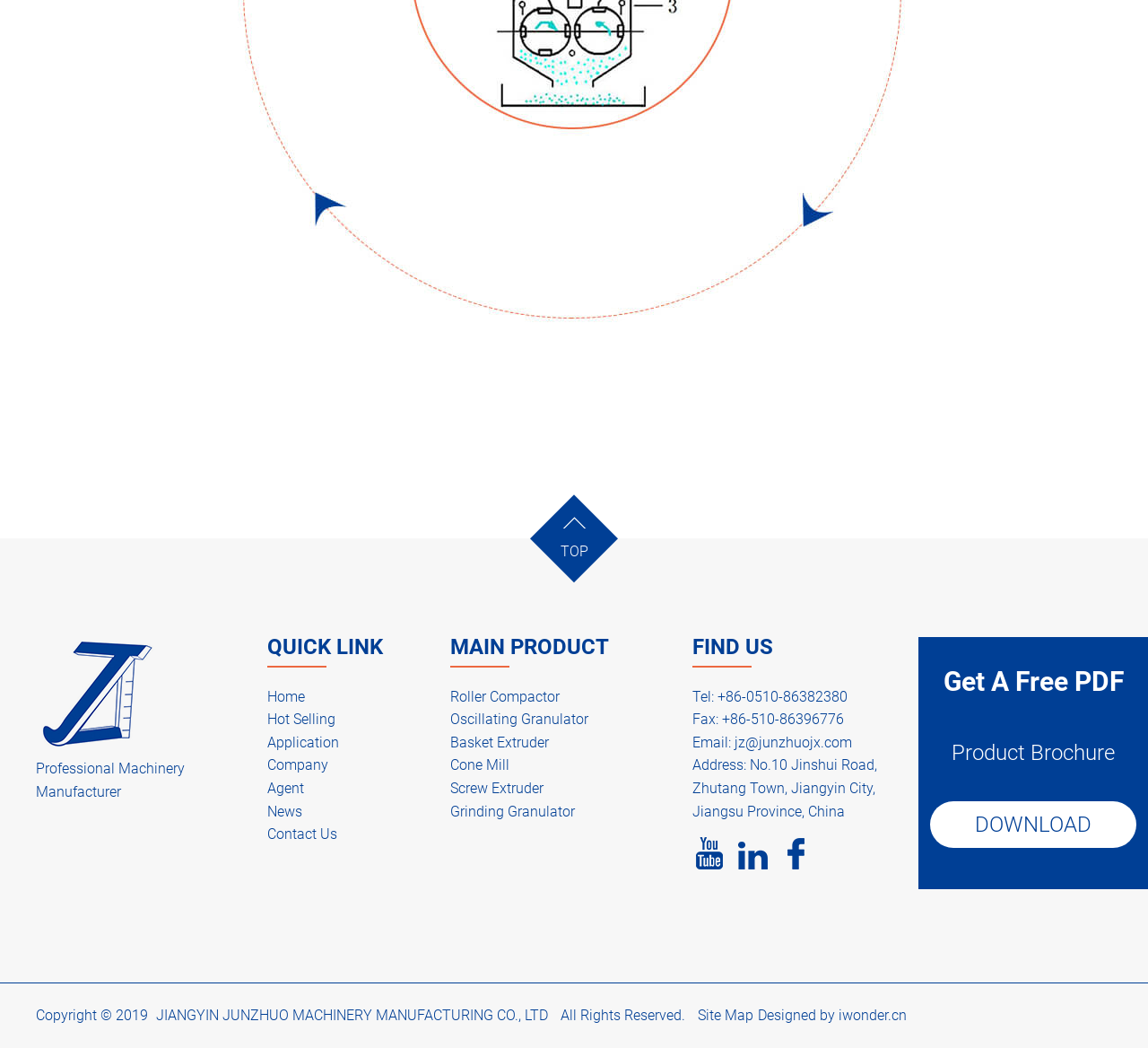What is the company's main business?
Please respond to the question with a detailed and well-explained answer.

Based on the webpage, the company's main business is machinery manufacturing, as indicated by the 'MAIN PRODUCT' section, which lists various machinery products such as roller compactors, oscillating granulators, and cone mills.